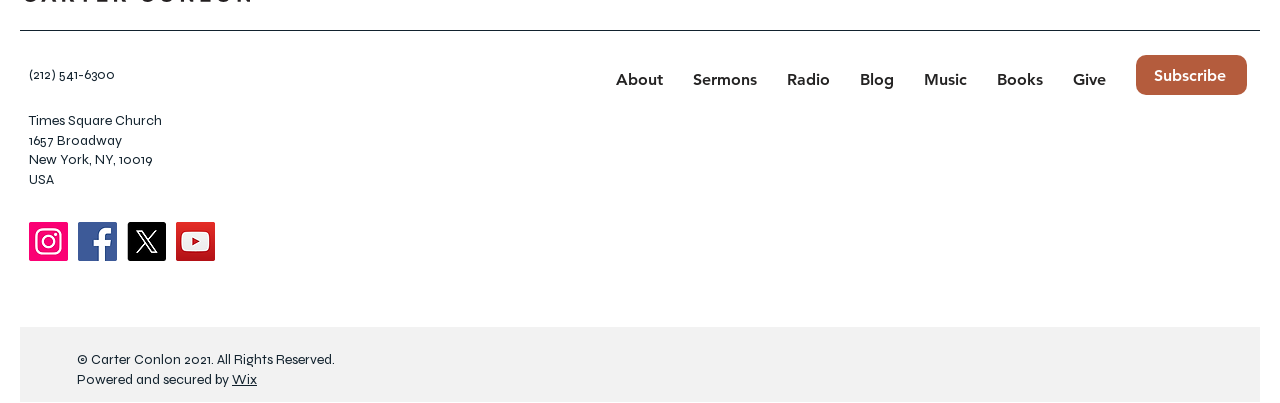Pinpoint the bounding box coordinates of the clickable element to carry out the following instruction: "Go to the About page."

[0.47, 0.138, 0.53, 0.262]